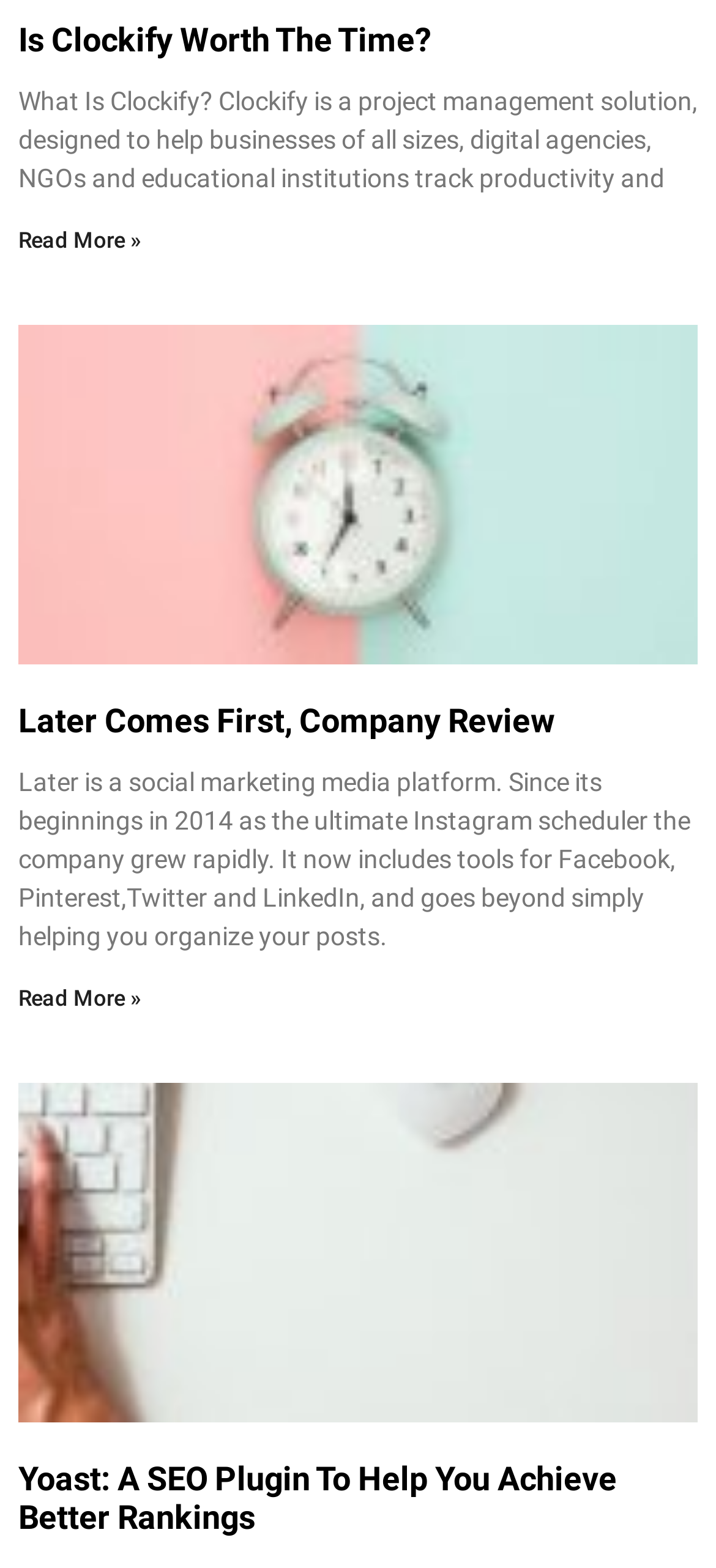From the webpage screenshot, predict the bounding box of the UI element that matches this description: "Is Clockify Worth The Time?".

[0.026, 0.013, 0.603, 0.038]